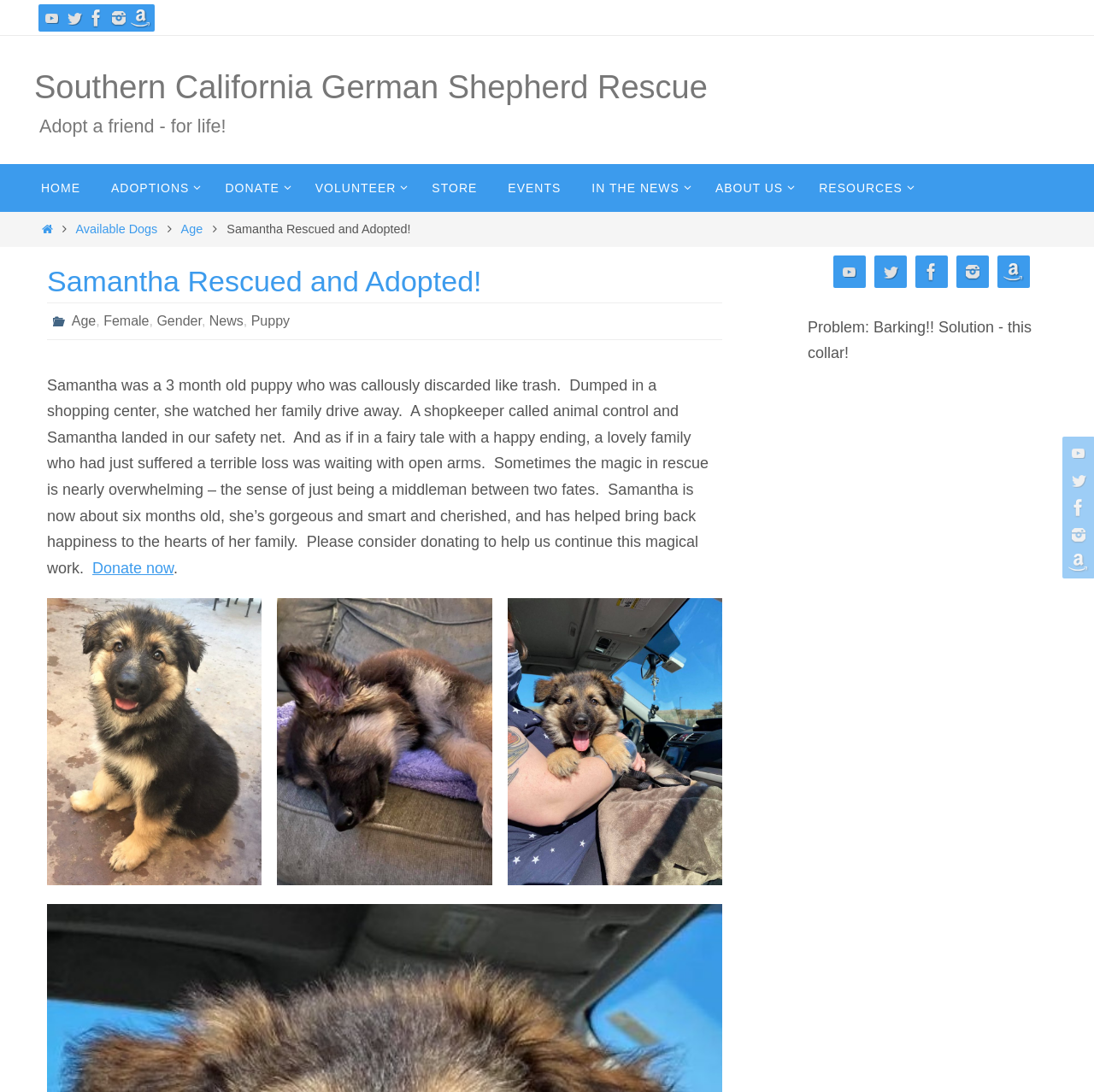Provide a one-word or one-phrase answer to the question:
What is the category of the news article about Samantha?

News